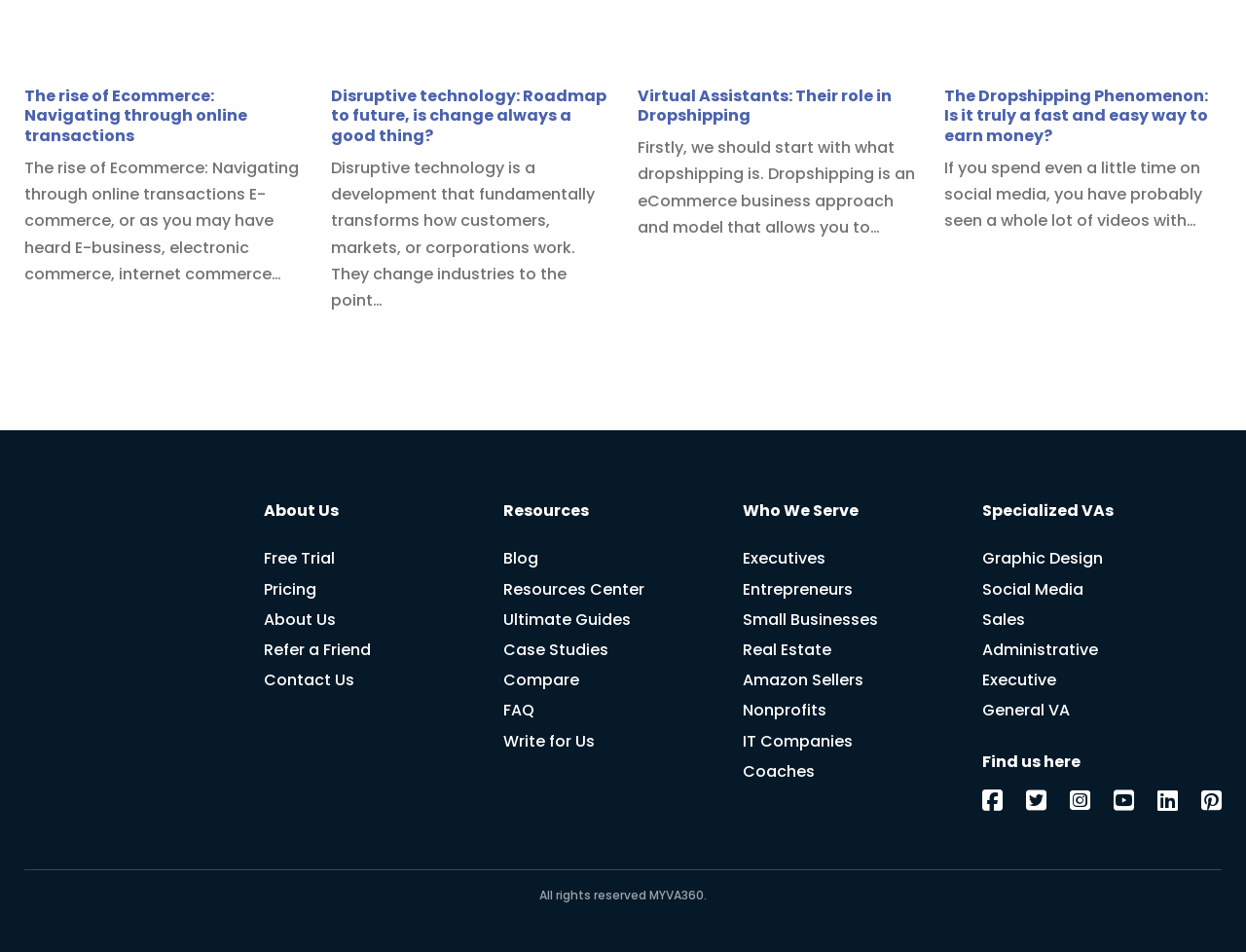What is the purpose of the 'Resources' section?
Deliver a detailed and extensive answer to the question.

The 'Resources' section appears to provide additional information and tools related to ecommerce and virtual assistants, including a blog, resources center, ultimate guides, case studies, and FAQs.